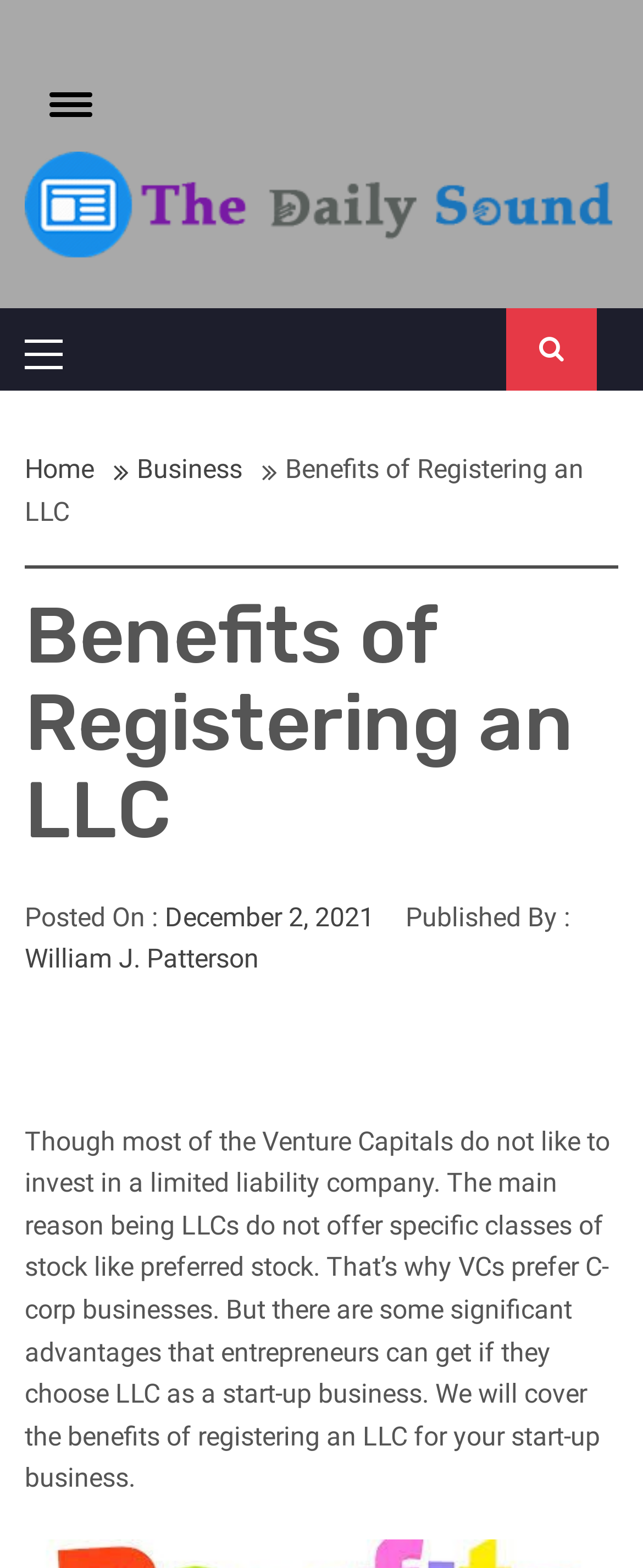Please indicate the bounding box coordinates for the clickable area to complete the following task: "Read article by William J. Patterson". The coordinates should be specified as four float numbers between 0 and 1, i.e., [left, top, right, bottom].

[0.038, 0.601, 0.403, 0.621]